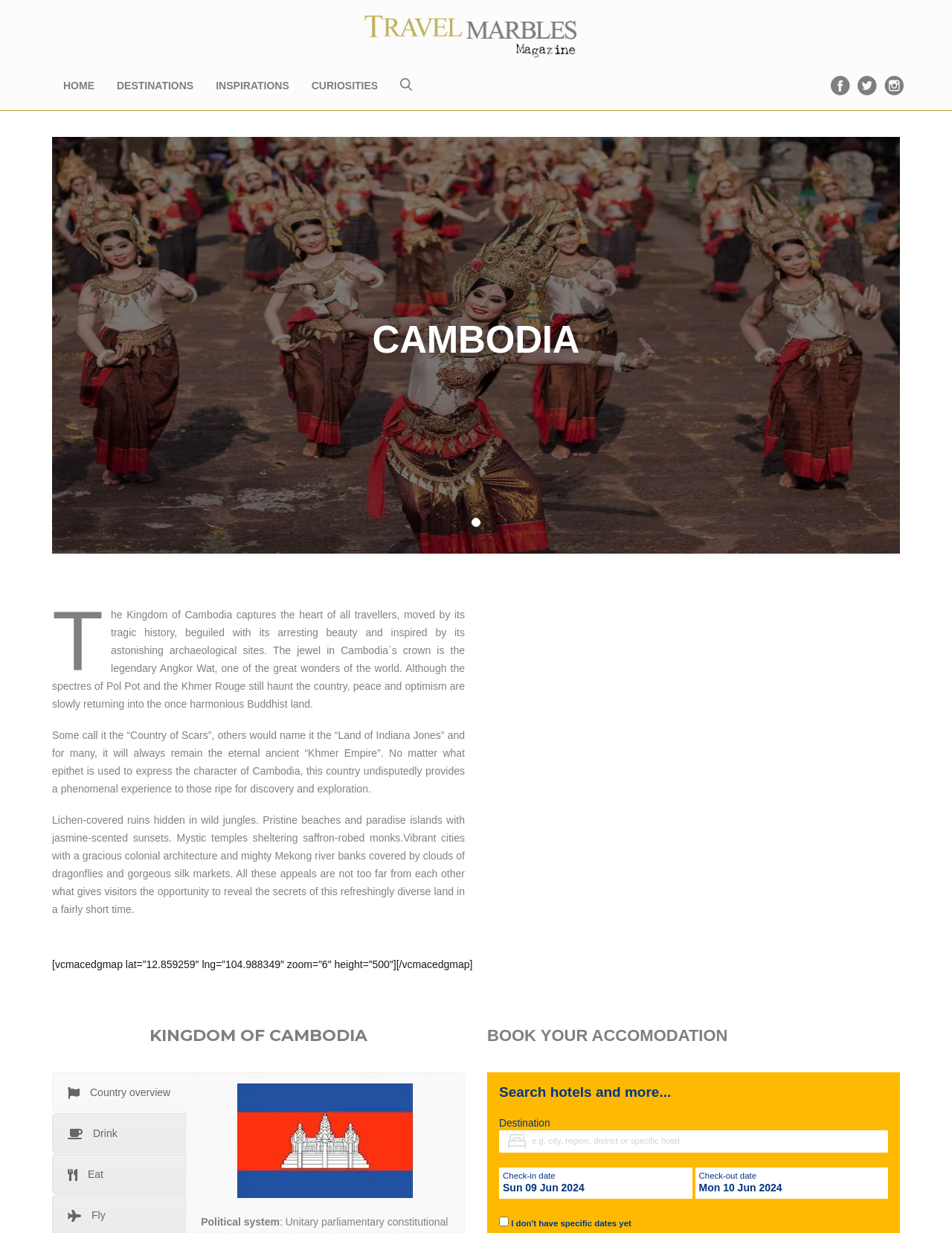Using the description: "HOME", determine the UI element's bounding box coordinates. Ensure the coordinates are in the format of four float numbers between 0 and 1, i.e., [left, top, right, bottom].

[0.055, 0.054, 0.111, 0.084]